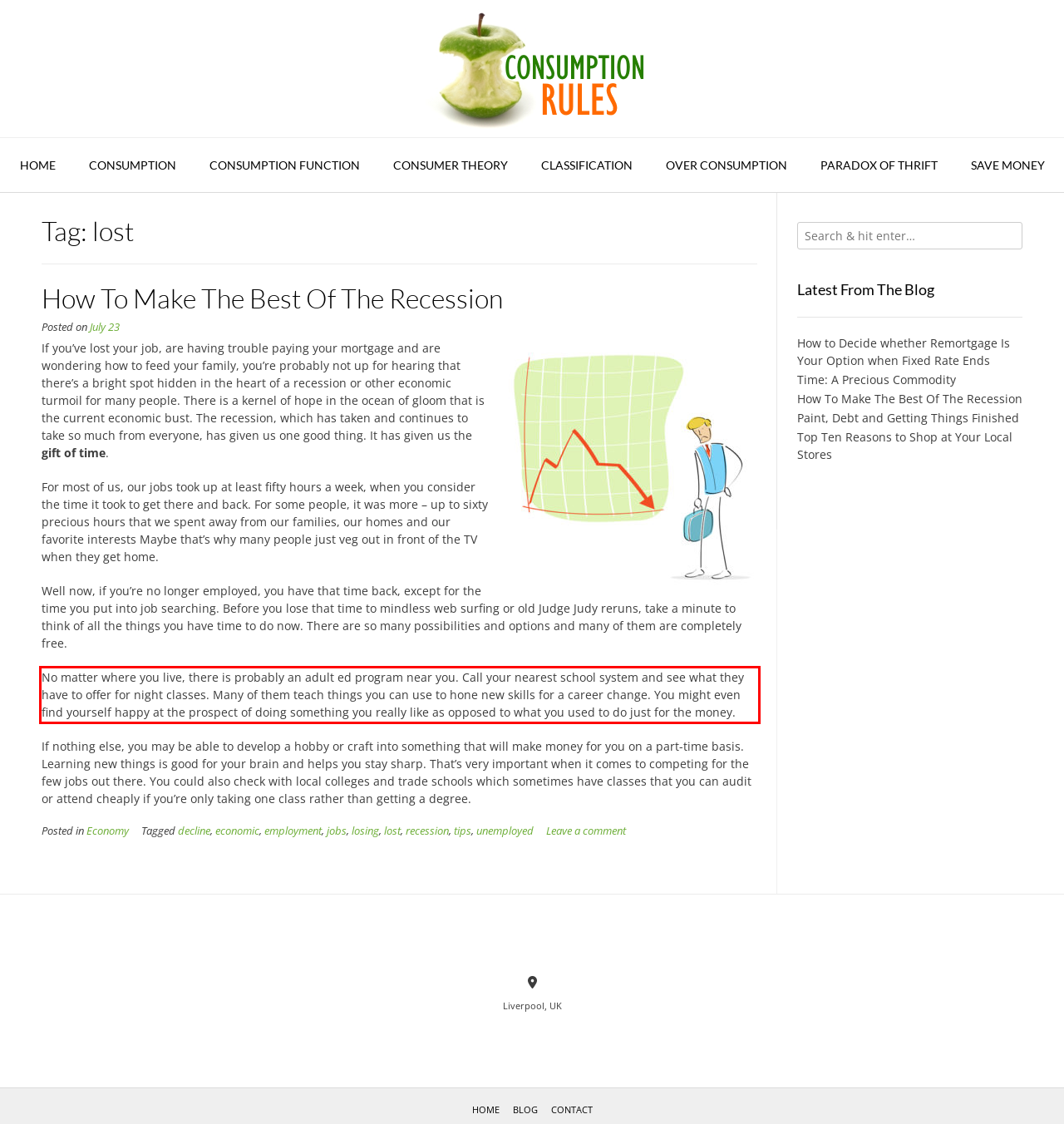Given the screenshot of a webpage, identify the red rectangle bounding box and recognize the text content inside it, generating the extracted text.

No matter where you live, there is probably an adult ed program near you. Call your nearest school system and see what they have to offer for night classes. Many of them teach things you can use to hone new skills for a career change. You might even find yourself happy at the prospect of doing something you really like as opposed to what you used to do just for the money.